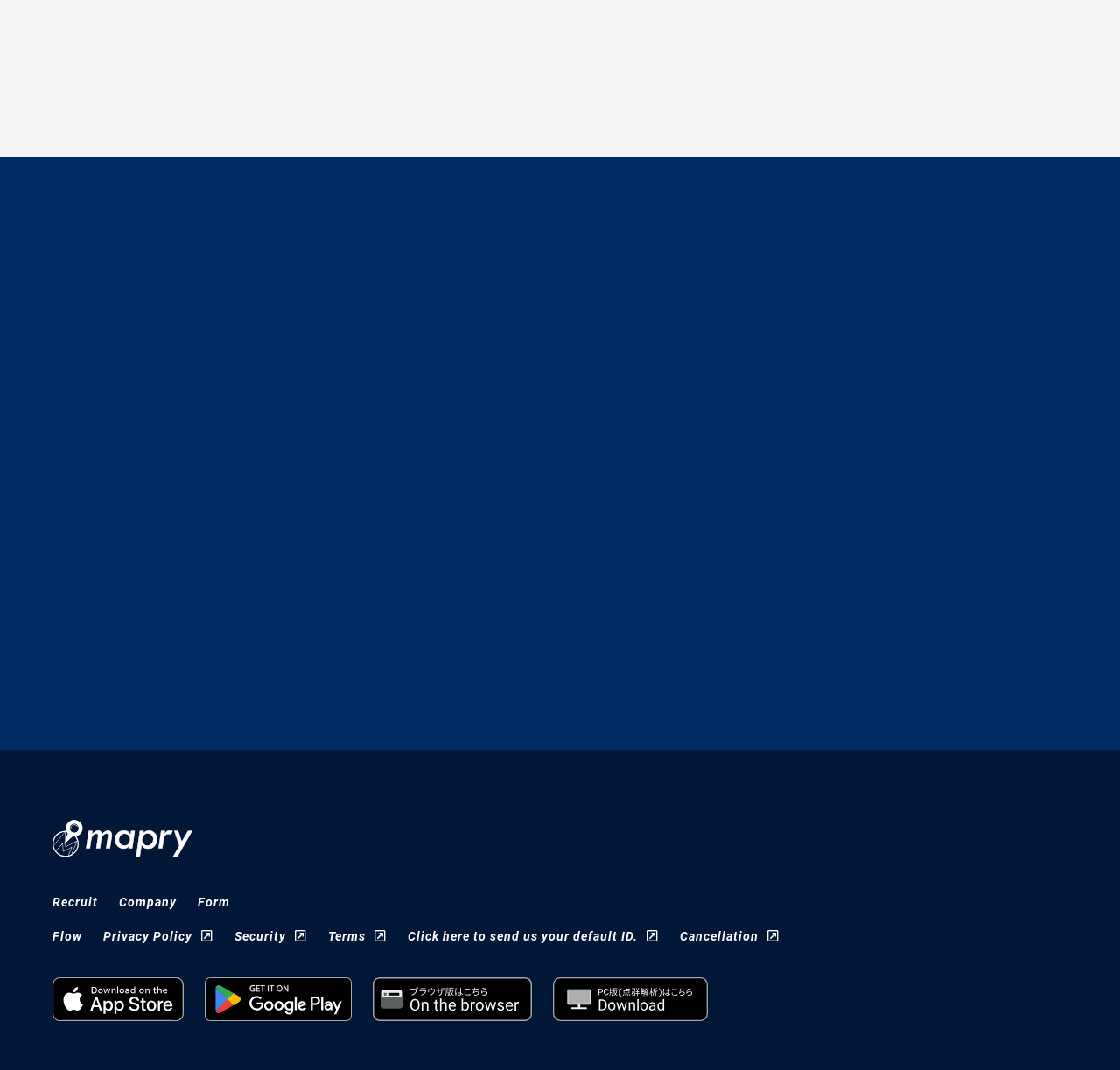Please identify the bounding box coordinates of the element that needs to be clicked to perform the following instruction: "Call the phone number".

None